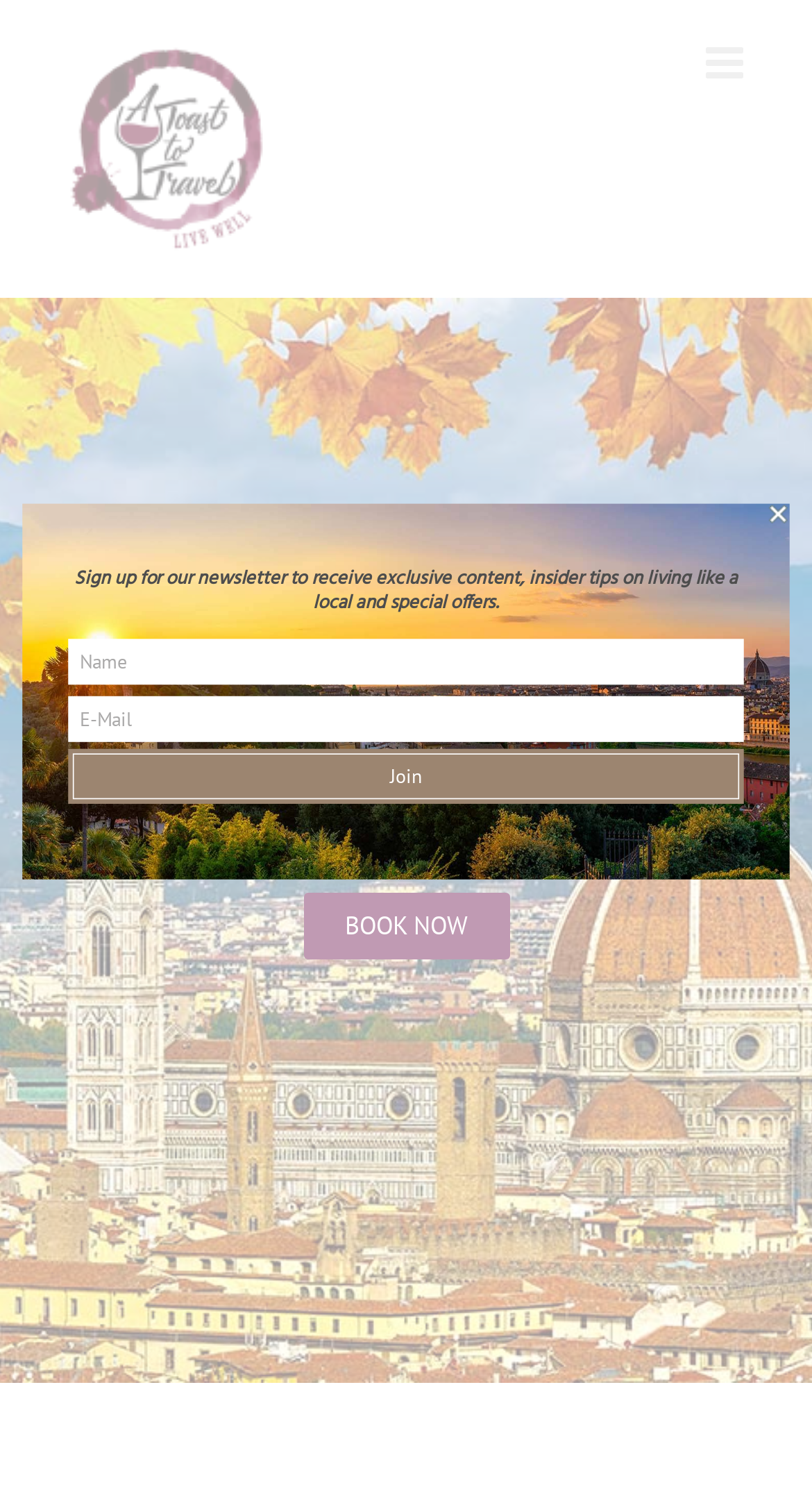Produce an extensive caption that describes everything on the webpage.

The webpage is about a Thanksgiving schedule and all-inclusive culinary and wine experiences in Tuscany. At the top left, there is a logo of "All Inclusive | Culinary and Wine Experiences in Tuscany" which is also a link. On the top right, there is a link to toggle the mobile menu.

Below the logo, there are two headings, "Thanksgiving in Tuscany" and "Live Like a Local", which are positioned side by side, with the first one taking up more space. Underneath these headings, there is a prominent "BOOK NOW" link.

On the right side of the page, there is a section with a heading that invites users to sign up for a newsletter to receive exclusive content, insider tips, and special offers. Below this heading, there are two text boxes, one for "Name" and one for "E-Mail", with the "E-Mail" field being required. Next to these text boxes, there is a "Join" button.

At the very top right corner, there is a small, unlabelled link.